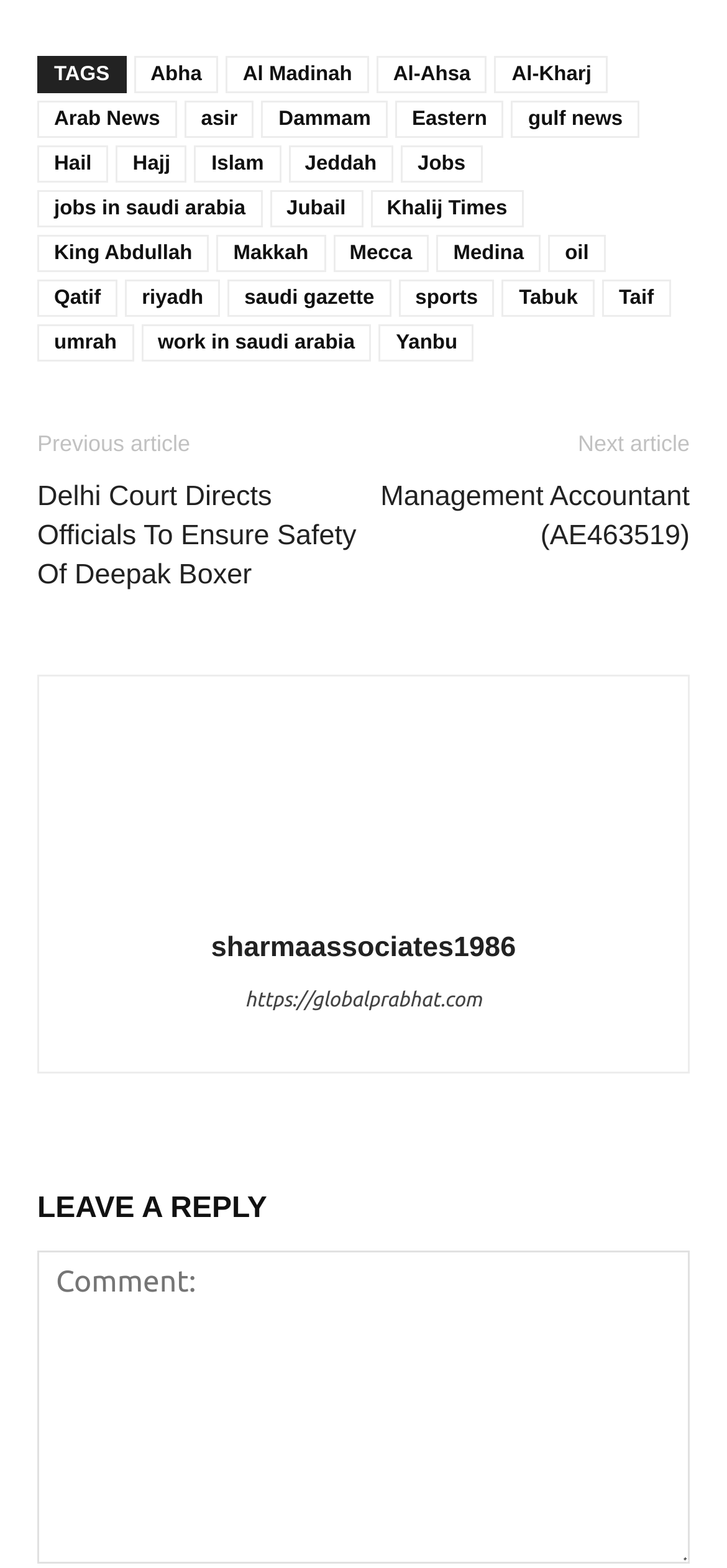Determine the bounding box coordinates for the area you should click to complete the following instruction: "Type in the 'Comment:' textbox".

[0.051, 0.798, 0.949, 0.997]